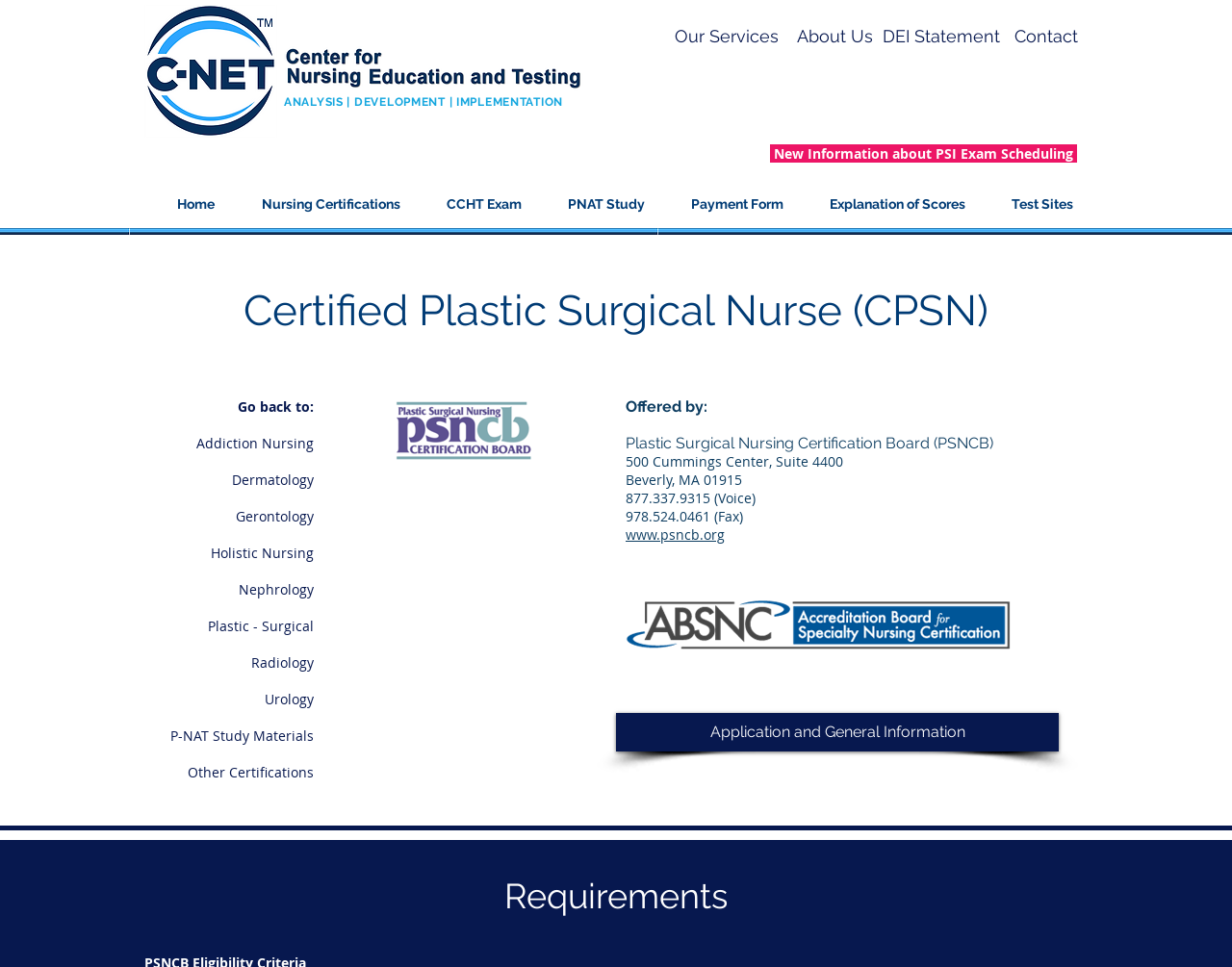Identify the bounding box coordinates necessary to click and complete the given instruction: "Search the site".

[0.656, 0.061, 0.874, 0.086]